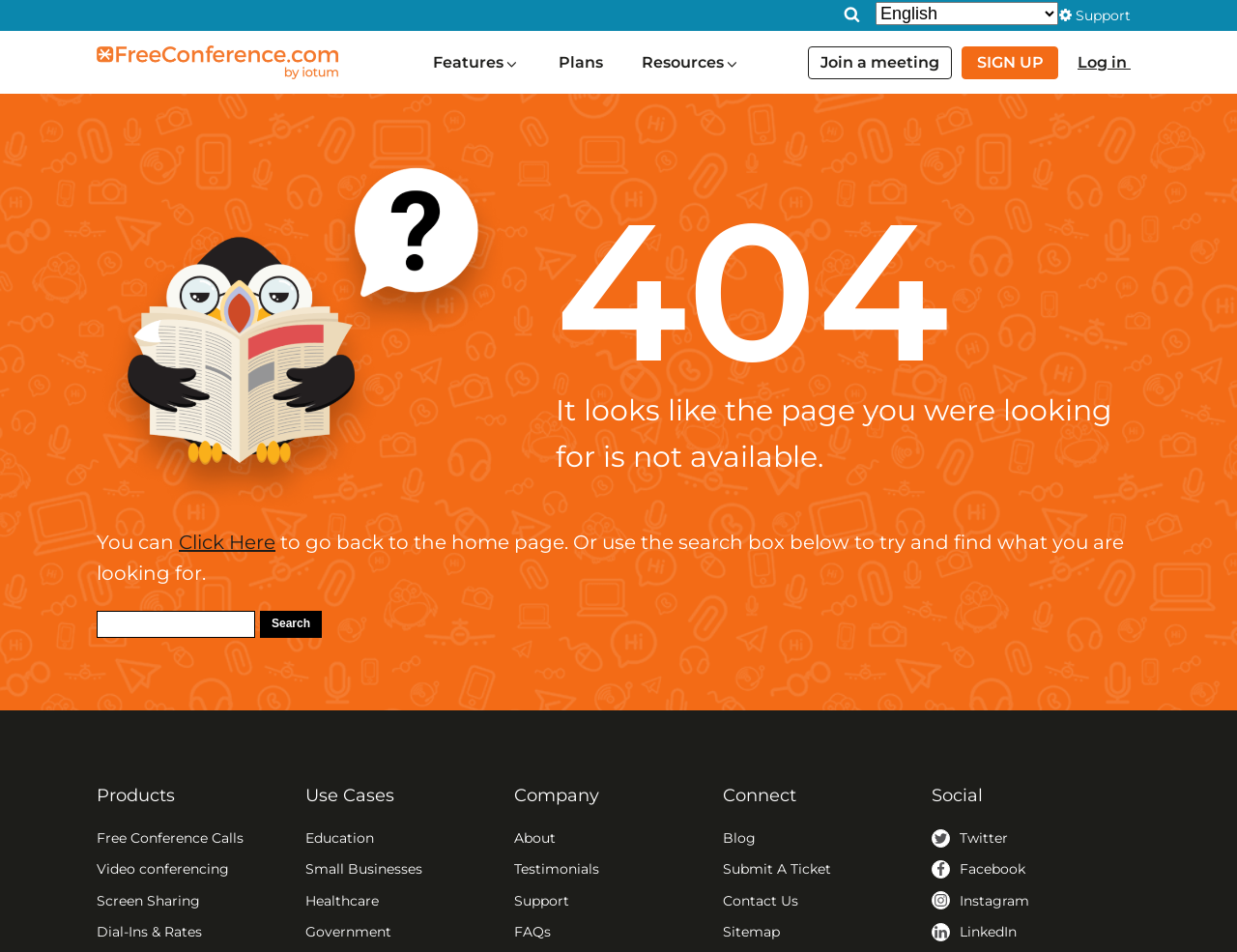Locate the bounding box coordinates of the clickable part needed for the task: "Select Language".

[0.708, 0.002, 0.855, 0.026]